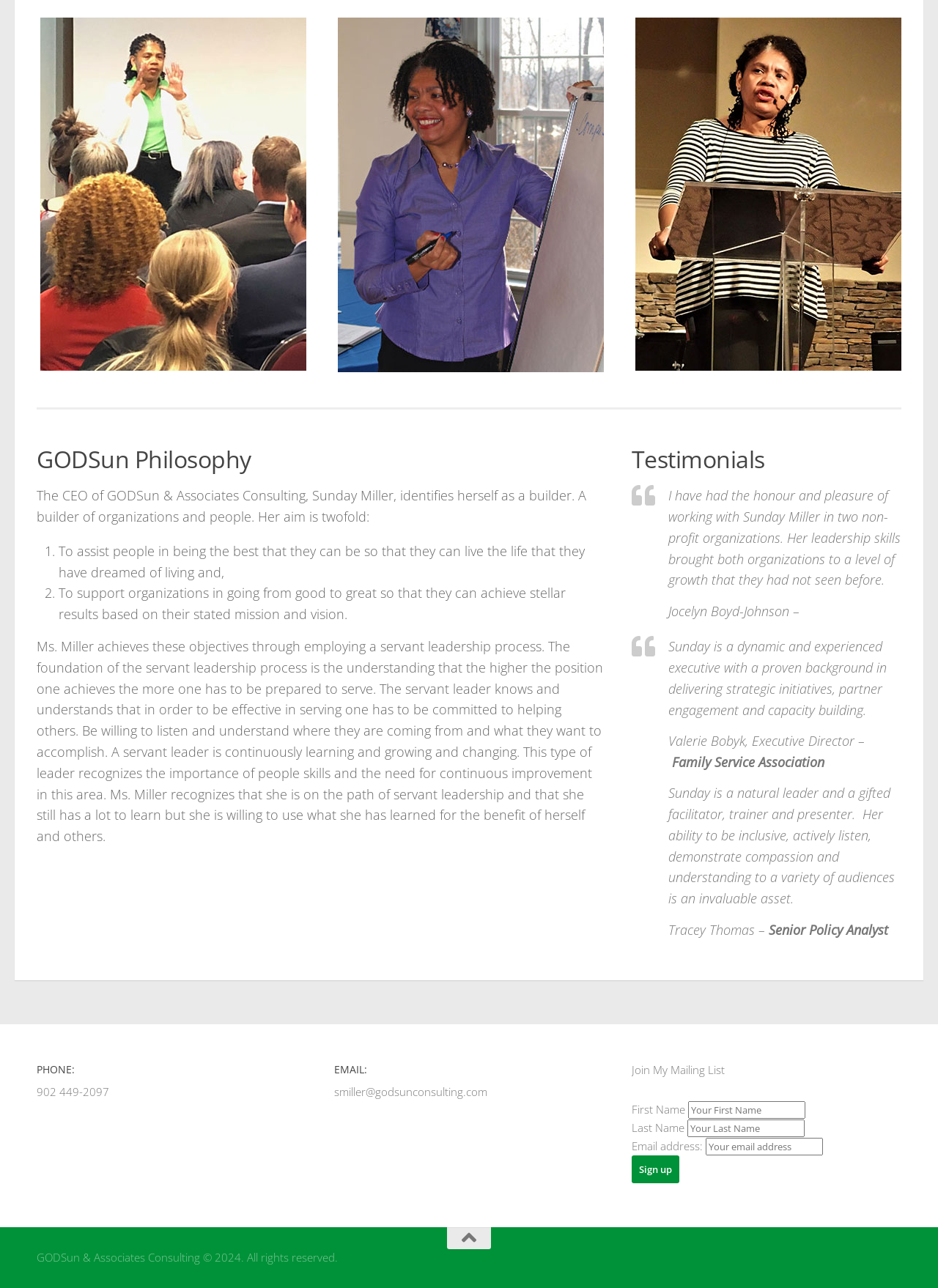What is the name of the CEO of GODSun & Associates Consulting?
Provide an in-depth and detailed explanation in response to the question.

Based on the webpage content, specifically the first paragraph, it is mentioned that 'The CEO of GODSun & Associates Consulting, Sunday Miller, identifies herself as a builder.'